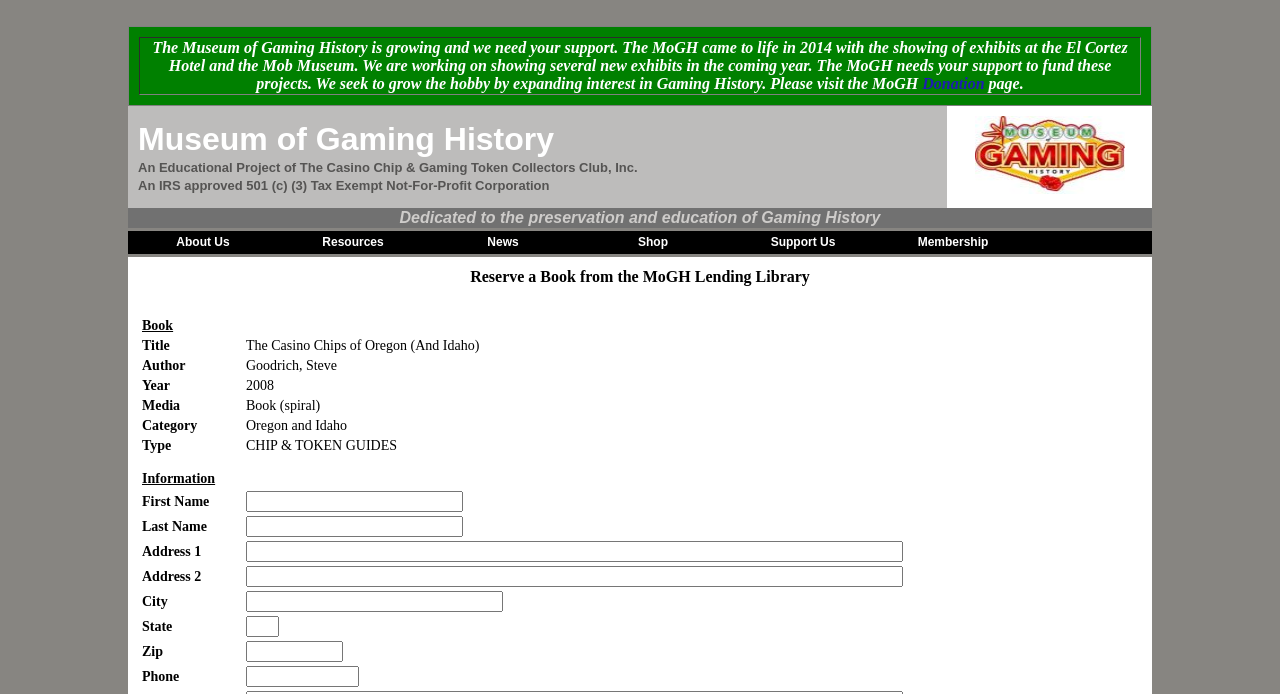Provide the bounding box coordinates of the section that needs to be clicked to accomplish the following instruction: "Click the 'Support Us' link."

[0.569, 0.333, 0.686, 0.366]